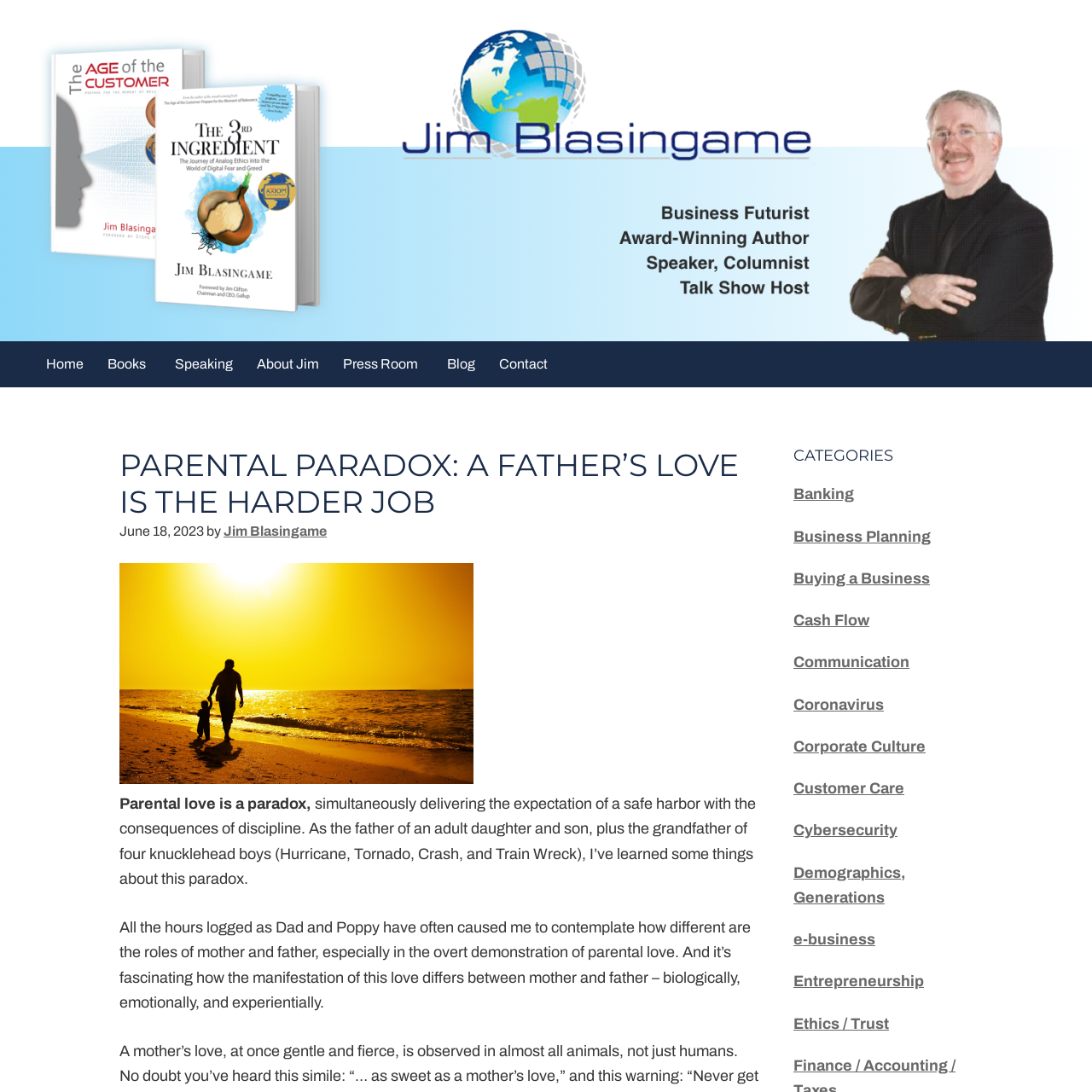Answer the following query concisely with a single word or phrase:
What is the date of this article?

June 18, 2023